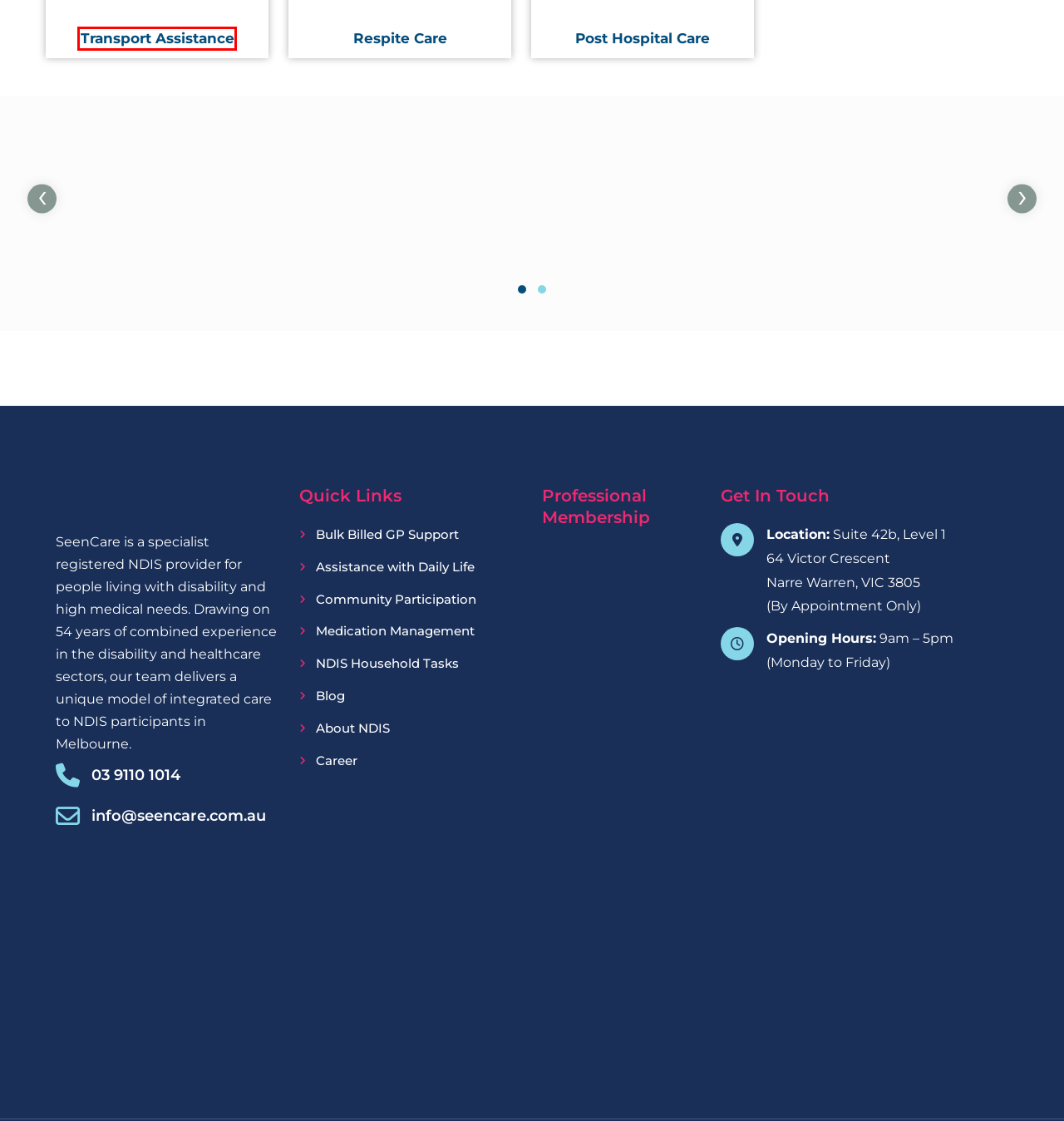Examine the screenshot of a webpage with a red bounding box around a UI element. Select the most accurate webpage description that corresponds to the new page after clicking the highlighted element. Here are the choices:
A. Blog - seencare
B. RACGP - The Royal Australian College of General Practitioners
C. Respite Care Melbourne | Respite for Carers | SeenCare
D. Career - seencare
E. National Disability Services
F. NDIS Travel & Transport Assistance Services in Melbourne
G. Australian Nursing and Midwifery Federation (Victorian Branch)
H. Post Hospital Care Melbourne | After Discharge Support Service

F